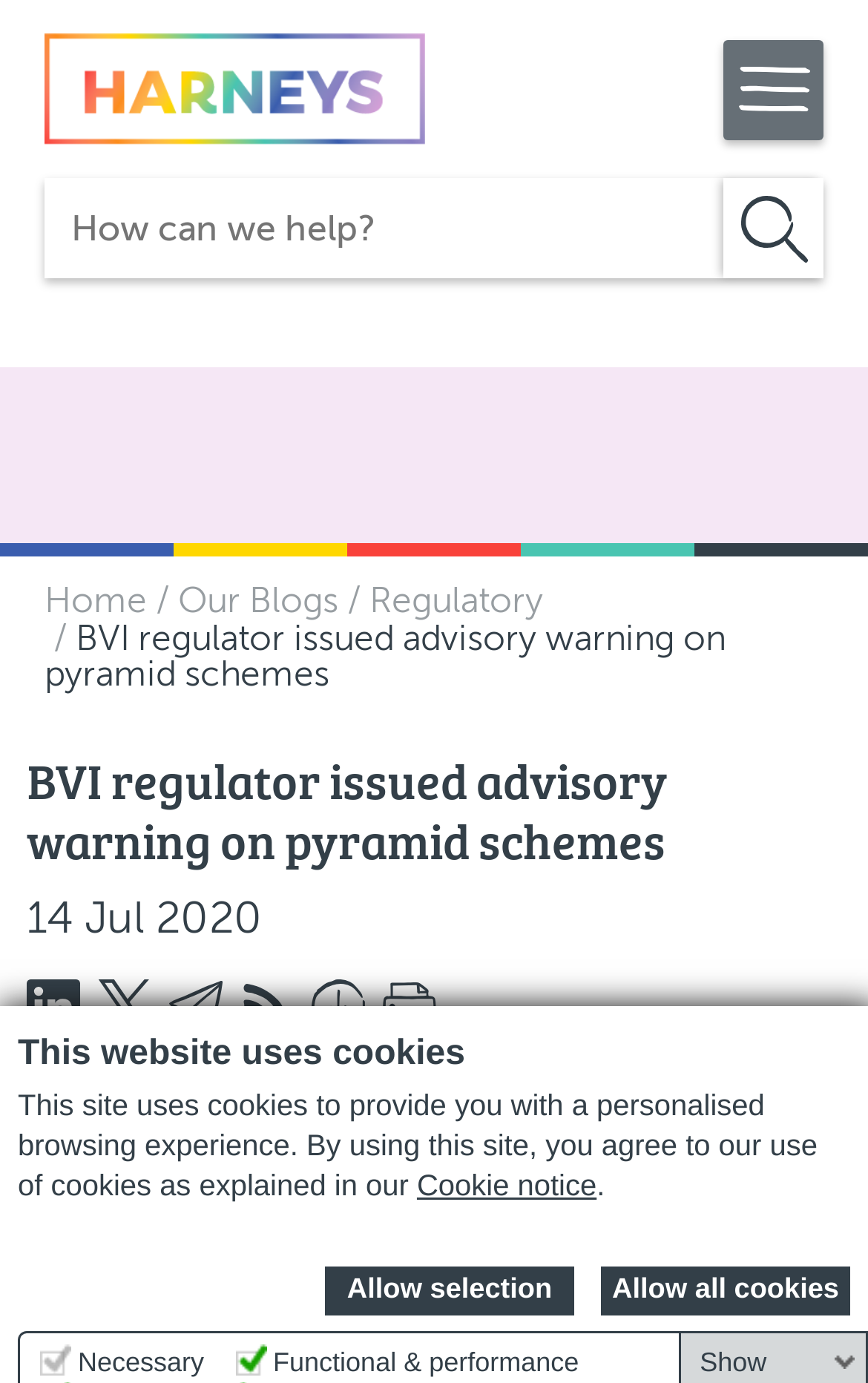Please identify the bounding box coordinates of the element I should click to complete this instruction: 'Visit the BVI FSC website'. The coordinates should be given as four float numbers between 0 and 1, like this: [left, top, right, bottom].

[0.031, 0.779, 0.264, 0.827]